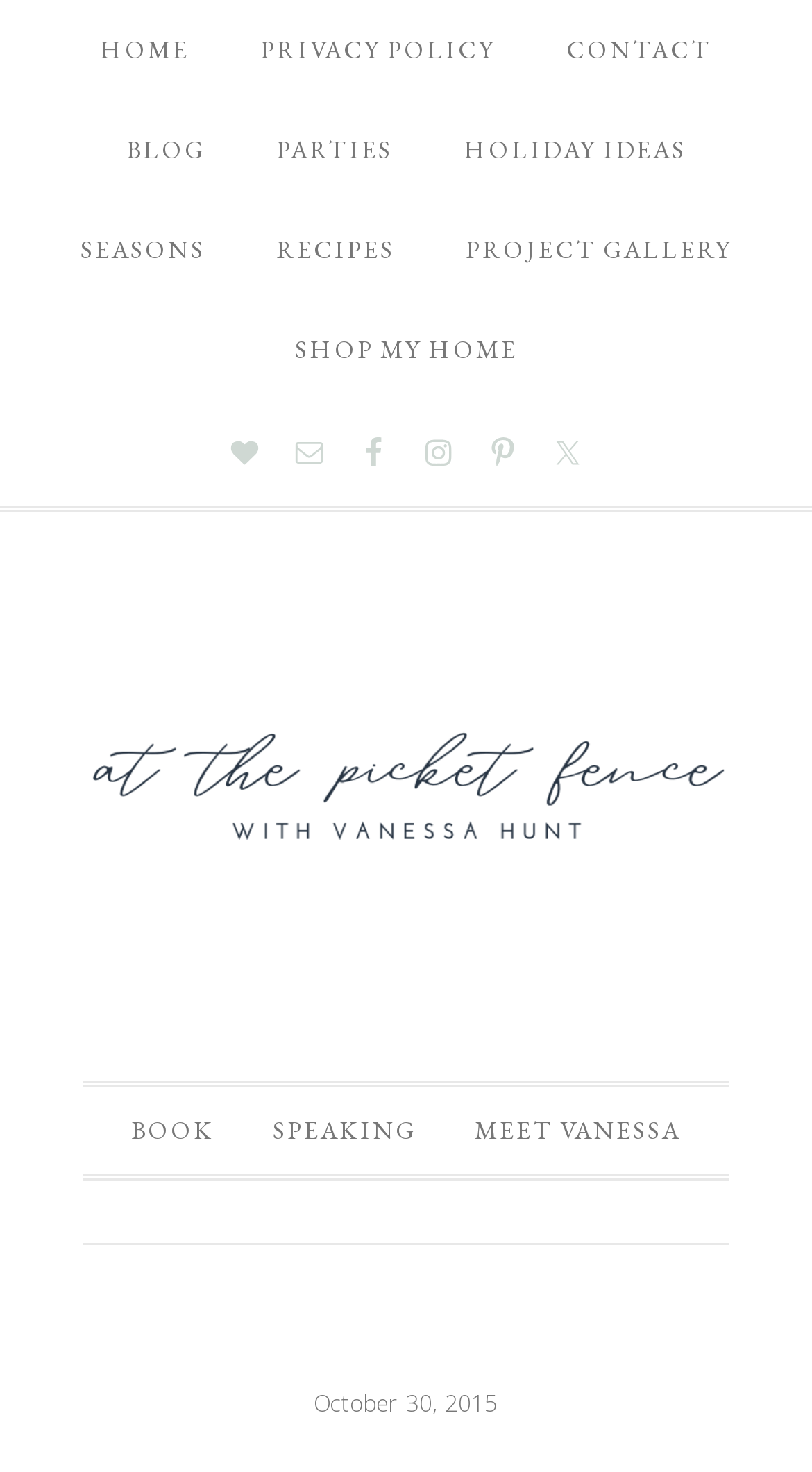Show the bounding box coordinates for the HTML element as described: "Meet Vanessa".

[0.554, 0.738, 0.869, 0.798]